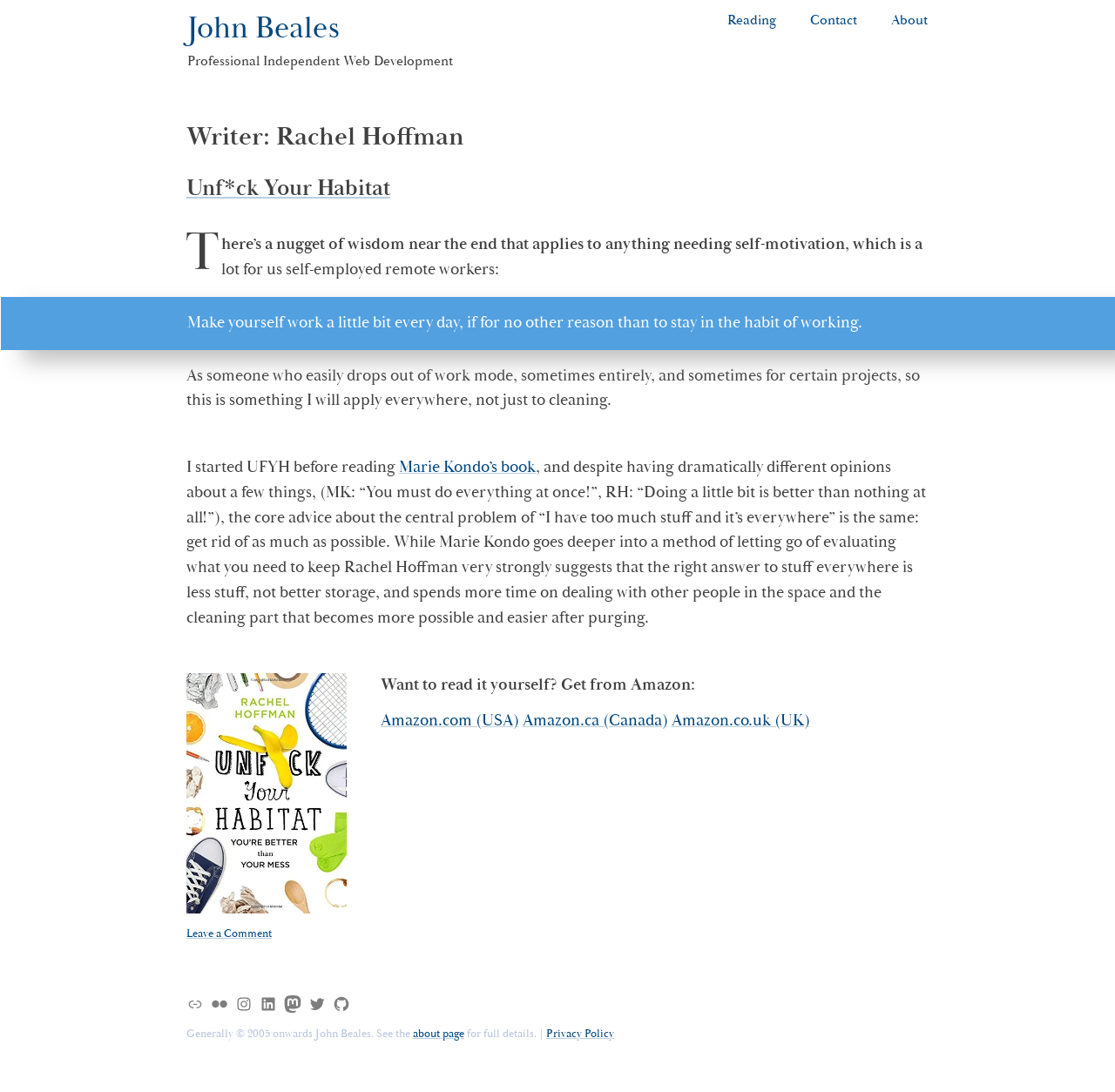Utilize the details in the image to give a detailed response to the question: What is the purpose of the link 'Leave a Comment on Unf*ck Your Habitat'?

The purpose of the link 'Leave a Comment on Unf*ck Your Habitat' is to allow users to leave a comment on the book review, as indicated by the link's text and its location in the Footer section of the webpage.